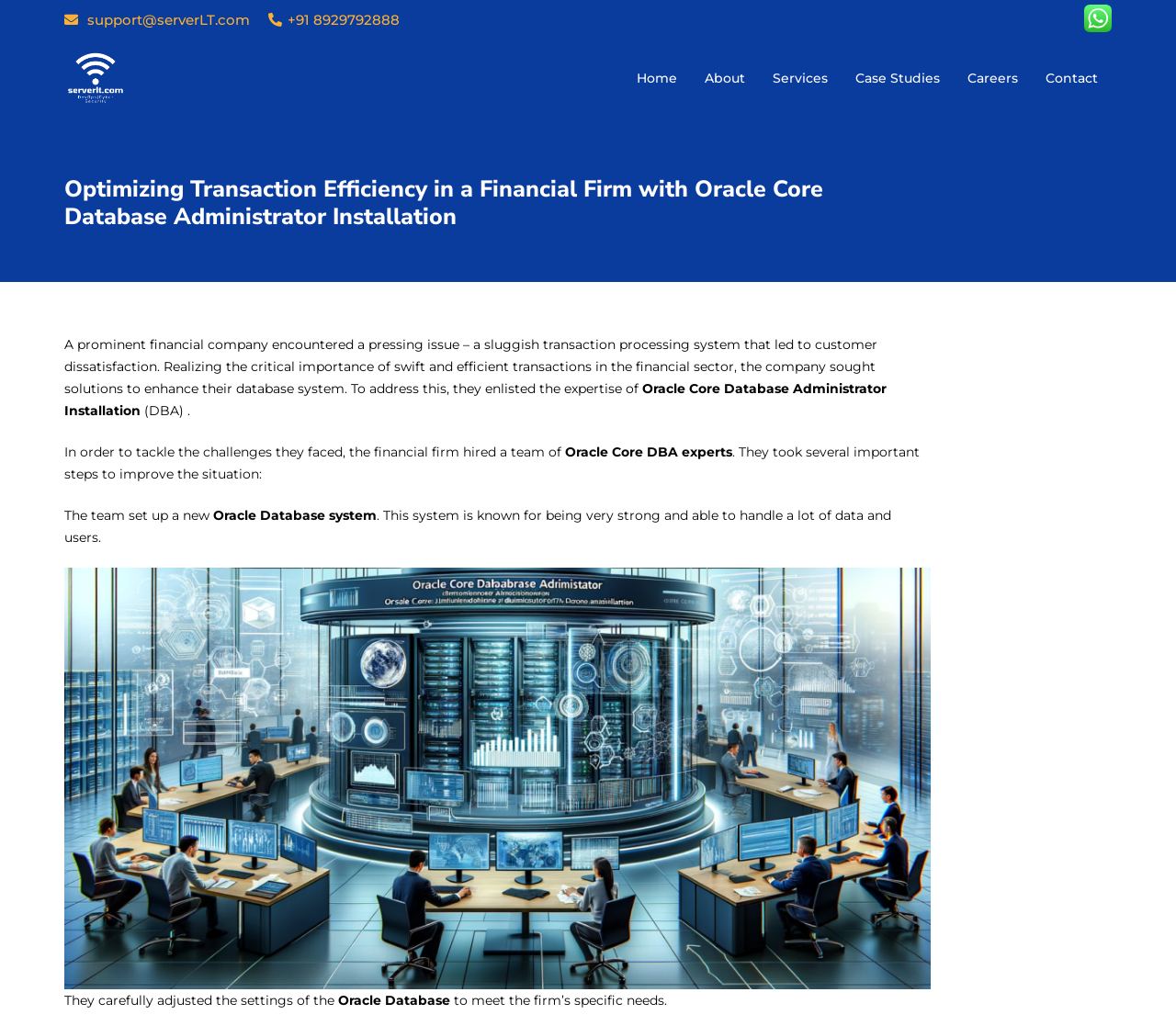Determine the bounding box coordinates of the element that should be clicked to execute the following command: "contact support".

[0.055, 0.011, 0.212, 0.028]